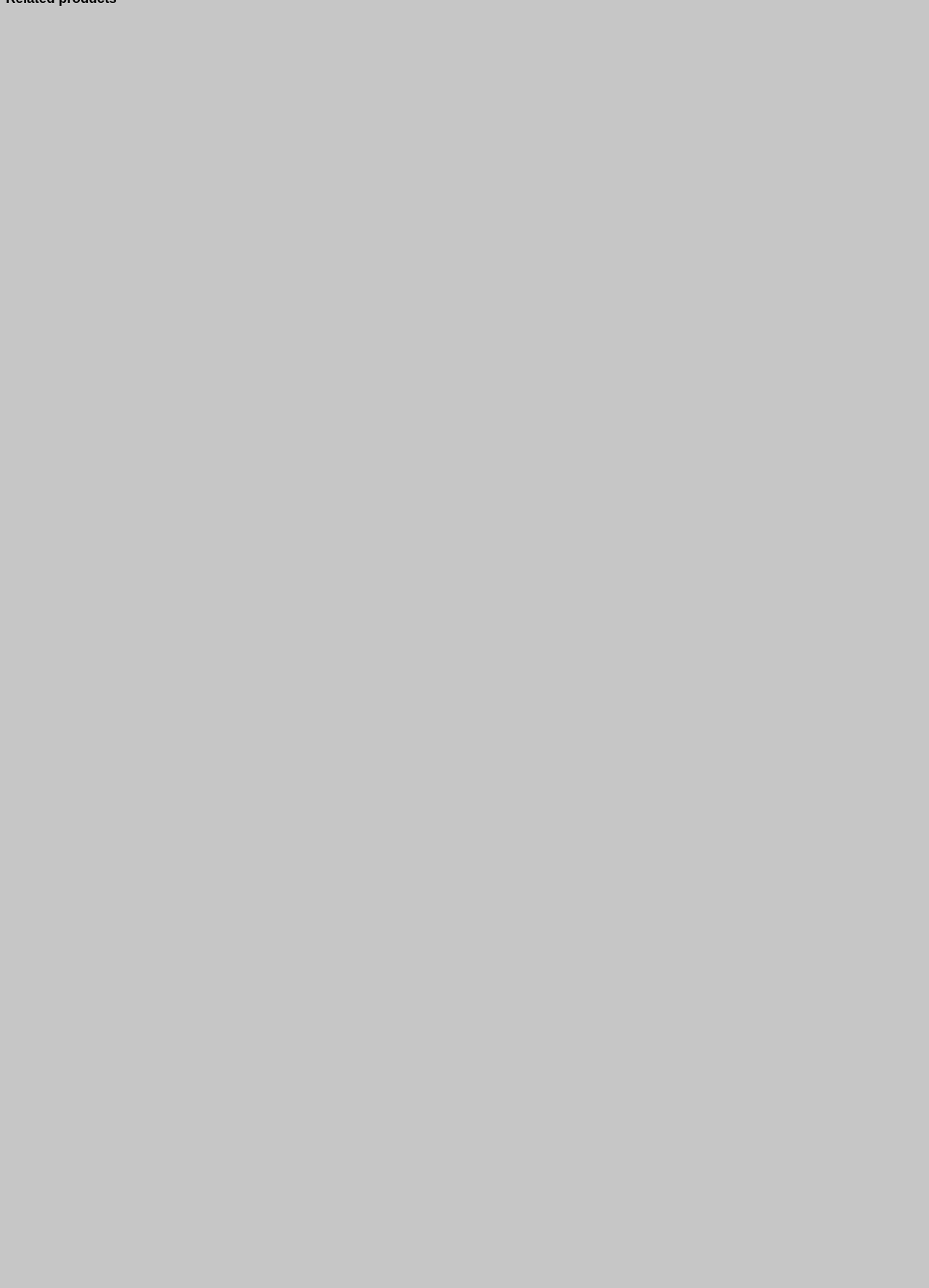Please find the bounding box for the UI component described as follows: "title="Y2K Vintage Straight Leg Jeans"".

[0.038, 0.318, 0.116, 0.328]